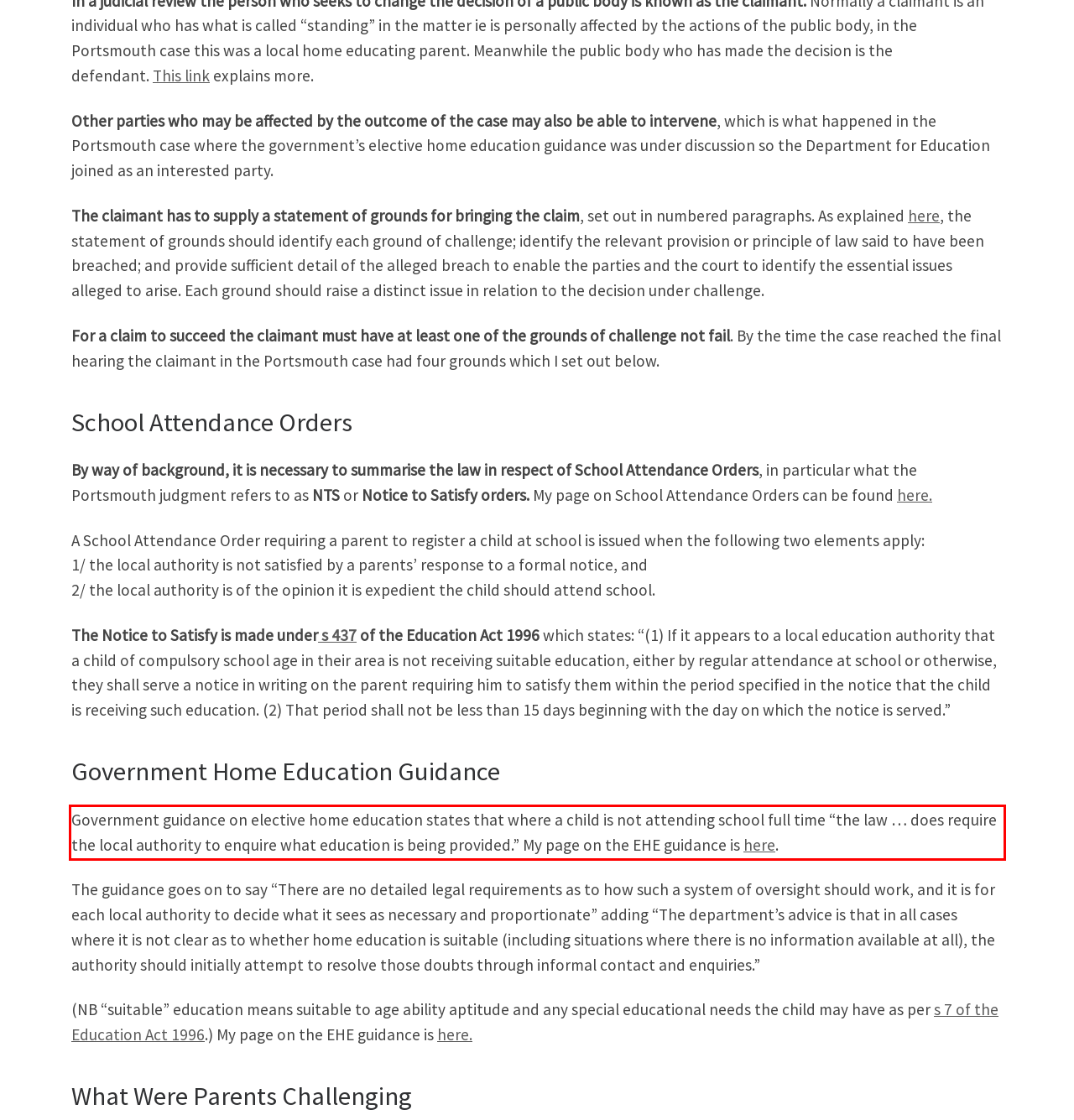You are provided with a screenshot of a webpage that includes a red bounding box. Extract and generate the text content found within the red bounding box.

Government guidance on elective home education states that where a child is not attending school full time “the law … does require the local authority to enquire what education is being provided.” My page on the EHE guidance is here.